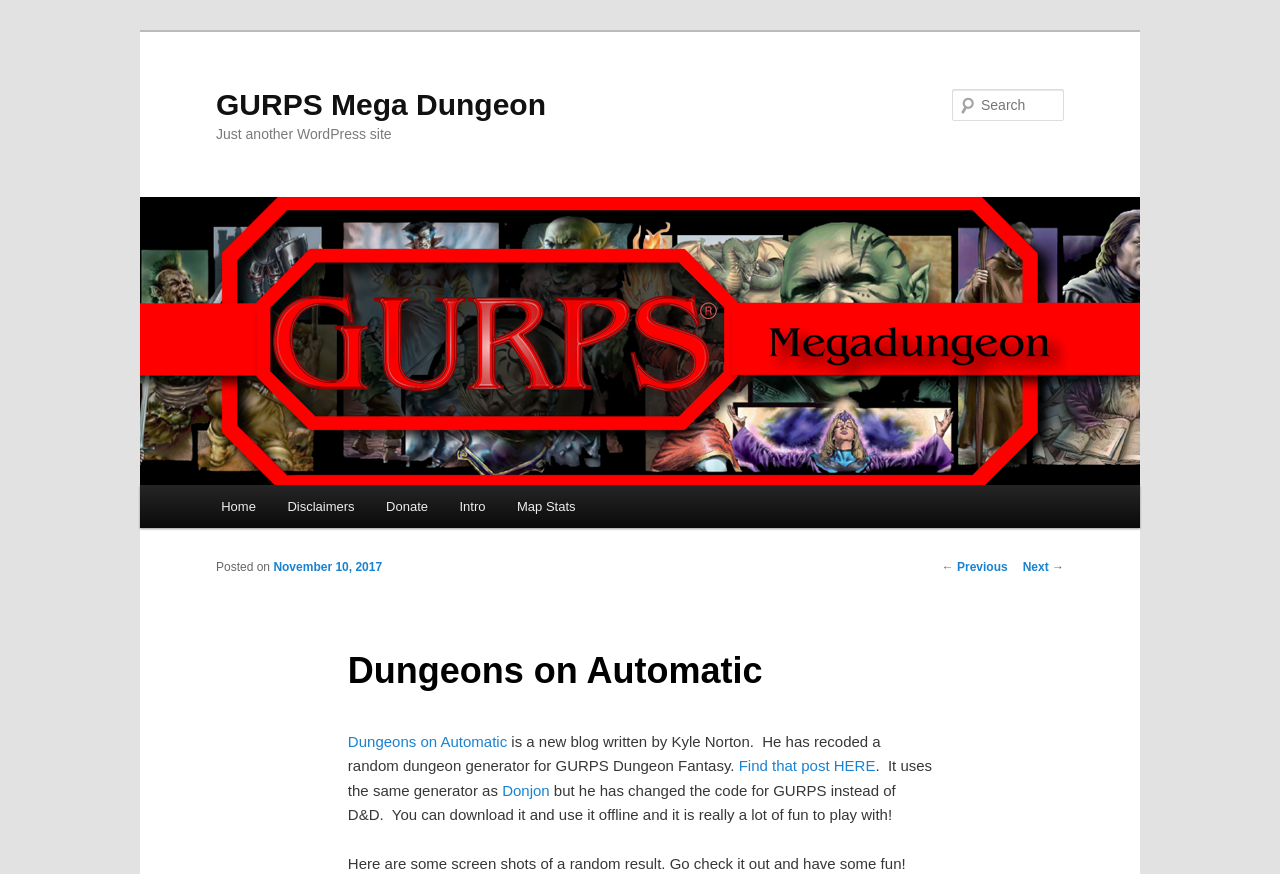Give a one-word or phrase response to the following question: What is the name of the original generator that the author modified?

Donjon